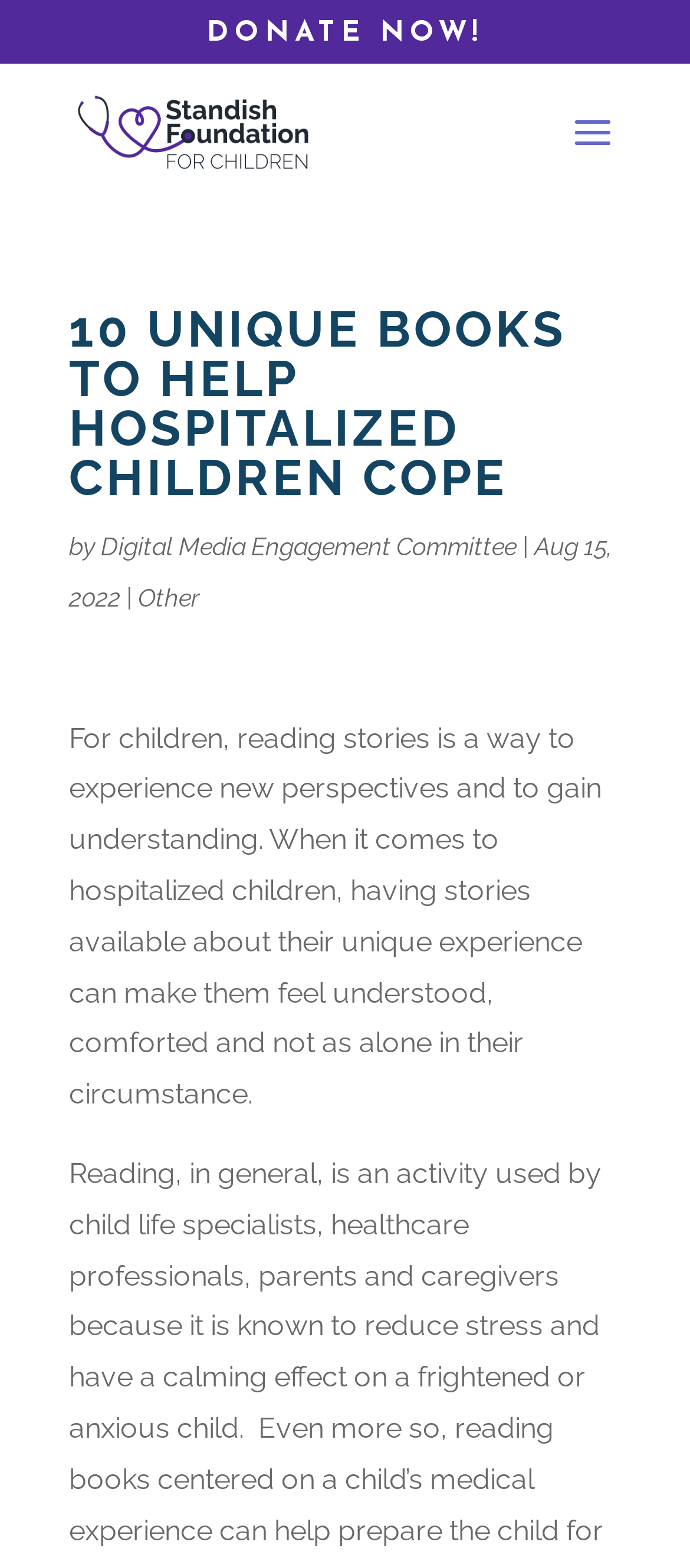What is the name of the organization behind the webpage?
Analyze the screenshot and provide a detailed answer to the question.

The organization's name is mentioned in the link 'Standish Foundation for Children' and is also displayed in the image with the same name. This suggests that the webpage is affiliated with this organization.